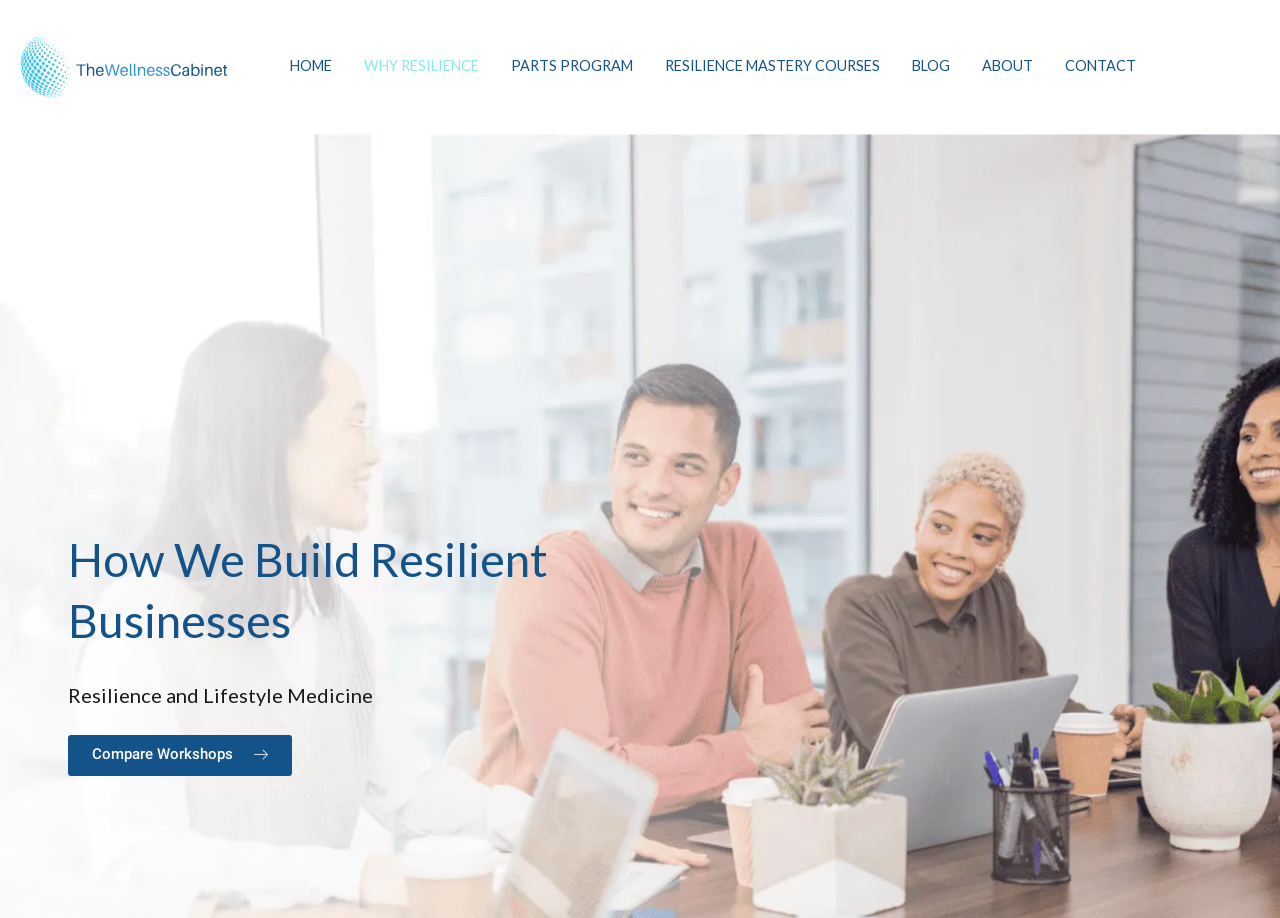What is the purpose of the 'Compare Workshops' link?
Relying on the image, give a concise answer in one word or a brief phrase.

To compare workshops